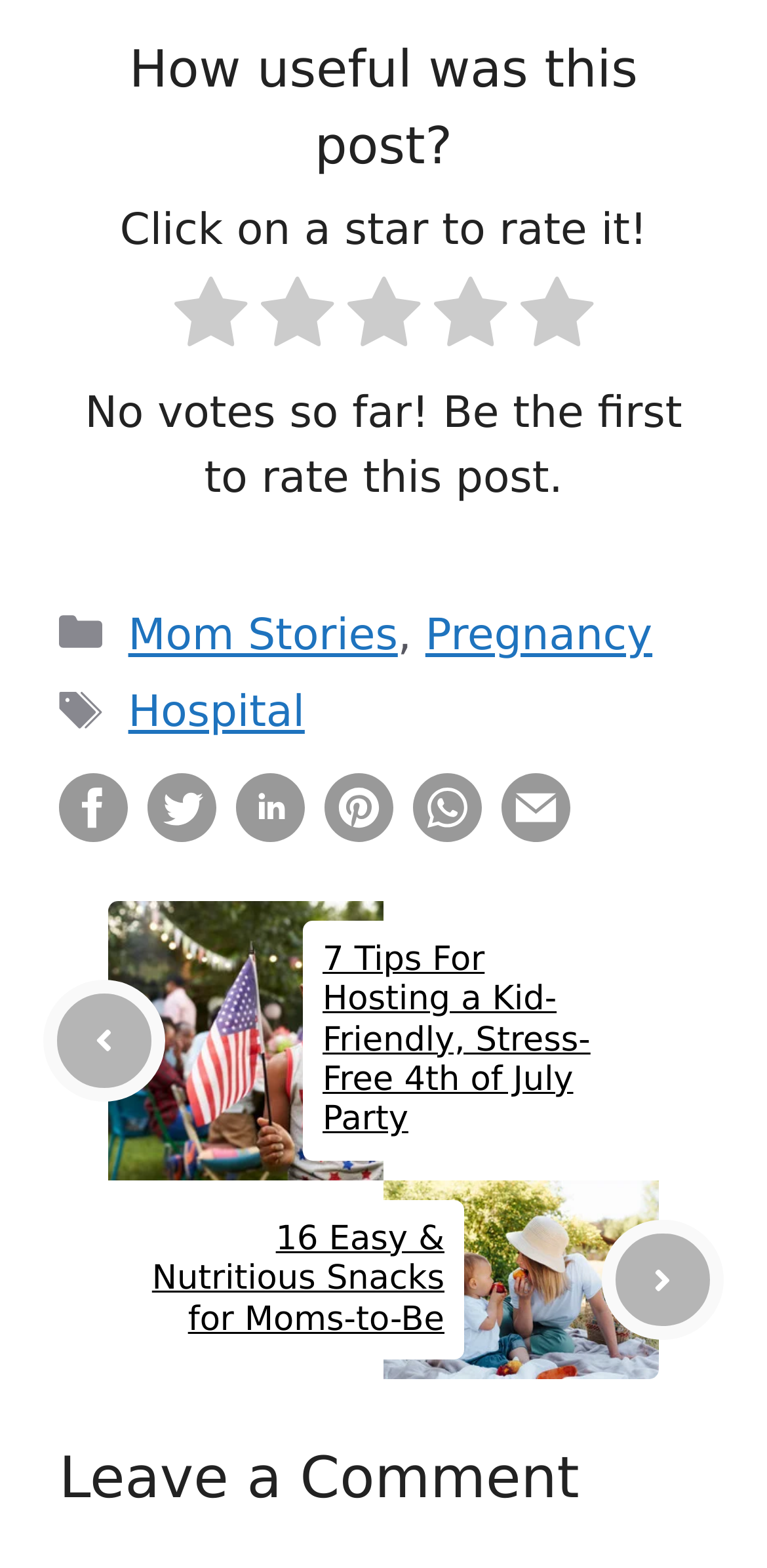Determine the bounding box coordinates for the UI element matching this description: "Mom Stories".

[0.167, 0.39, 0.519, 0.421]